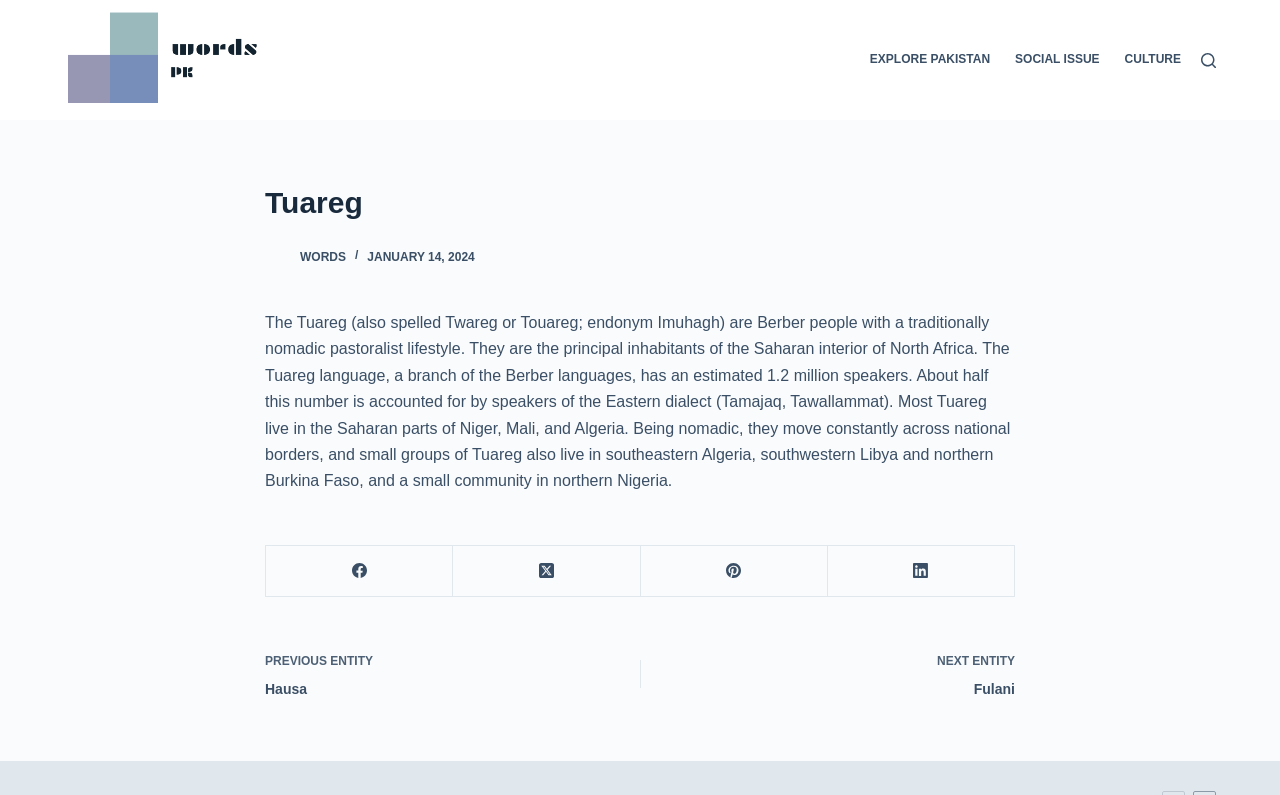Identify the bounding box coordinates for the region of the element that should be clicked to carry out the instruction: "search for something". The bounding box coordinates should be four float numbers between 0 and 1, i.e., [left, top, right, bottom].

[0.938, 0.066, 0.95, 0.085]